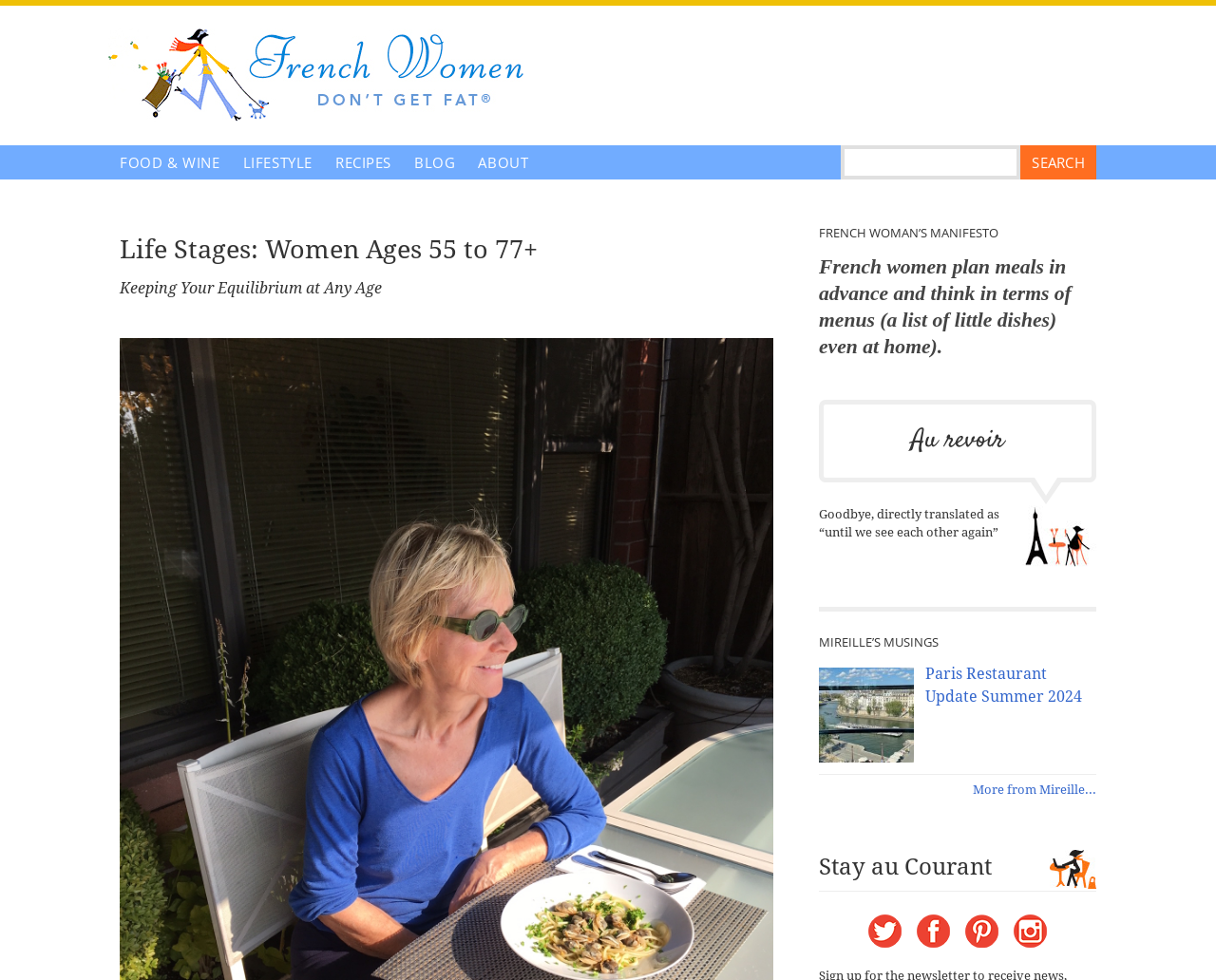Determine the coordinates of the bounding box for the clickable area needed to execute this instruction: "Follow on Twitter".

[0.714, 0.933, 0.741, 0.967]